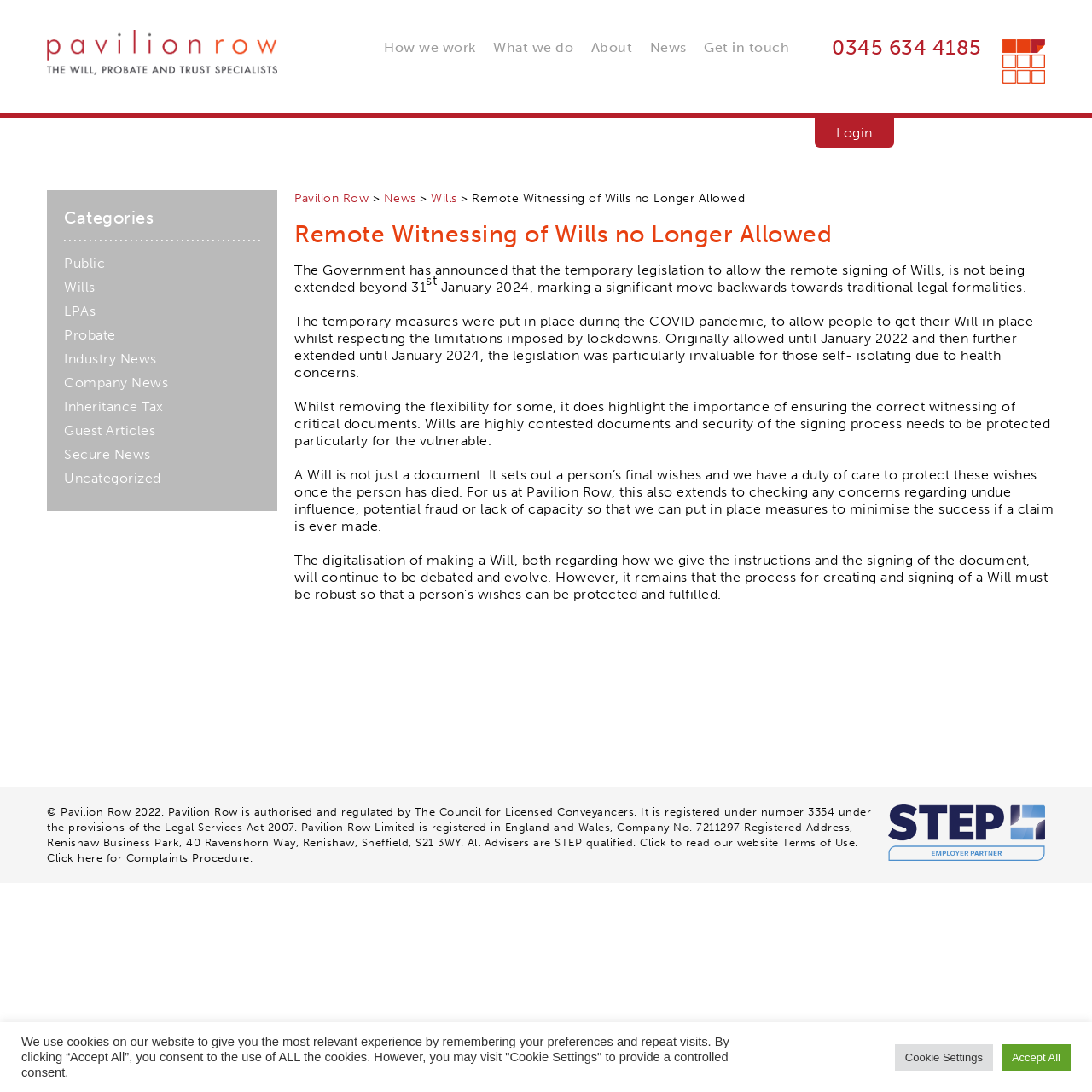Bounding box coordinates must be specified in the format (top-left x, top-left y, bottom-right x, bottom-right y). All values should be floating point numbers between 0 and 1. What are the bounding box coordinates of the UI element described as: Company News

[0.059, 0.343, 0.154, 0.358]